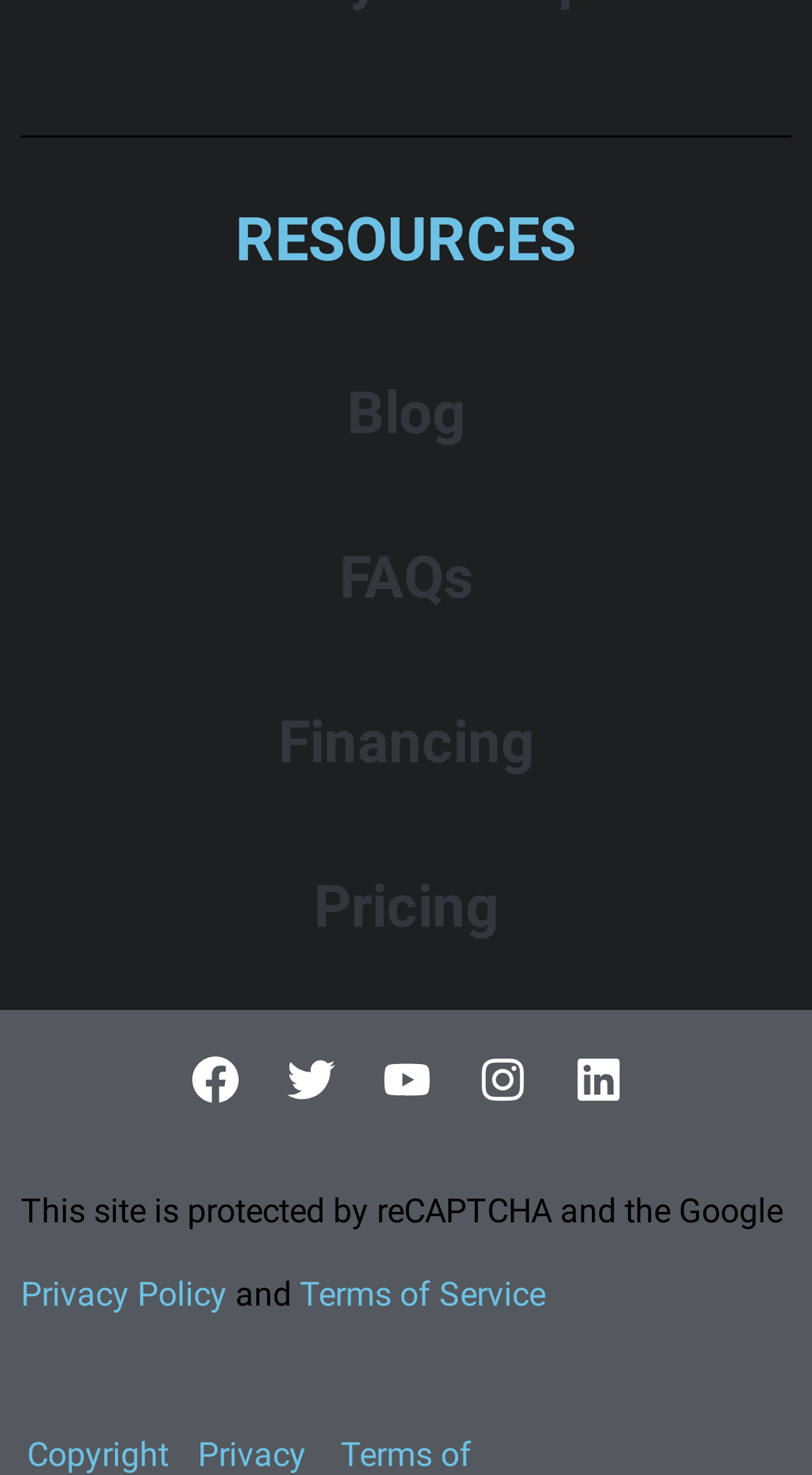Please identify the bounding box coordinates for the region that you need to click to follow this instruction: "Go to Twitter profile".

[0.323, 0.699, 0.441, 0.764]